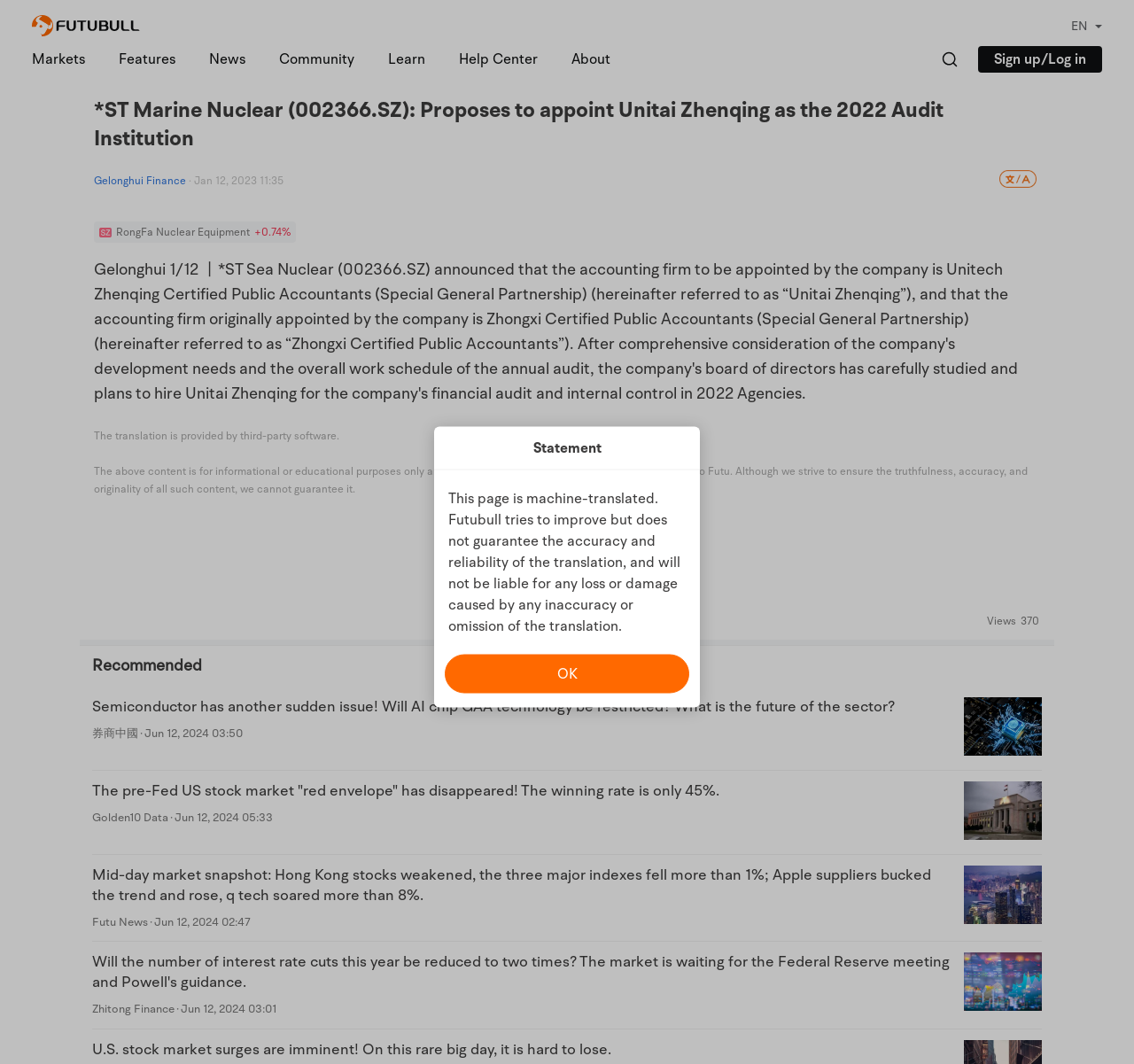Locate the bounding box of the UI element described by: "About" in the given webpage screenshot.

[0.504, 0.047, 0.538, 0.064]